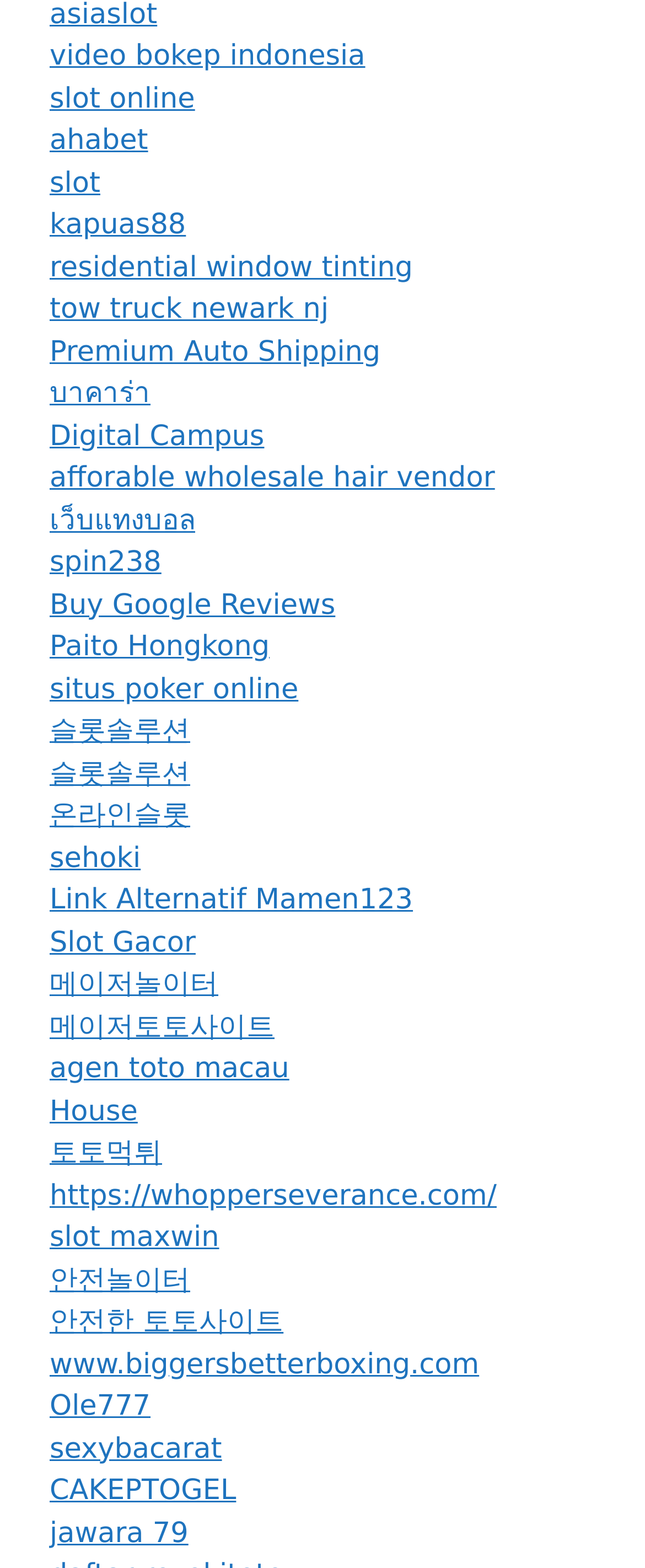Identify the bounding box coordinates of the part that should be clicked to carry out this instruction: "Go to ahabet website".

[0.077, 0.079, 0.23, 0.1]